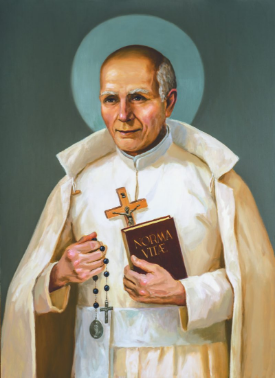Generate an elaborate caption for the image.

The image depicts a portrait of Saint Stanislaus Papczyński, the founder of the Marians of the Immaculate Conception, who is notable for his contributions to Polish culture and the Catholic Church. He is portrayed in religious attire, holding a book titled "Norma Vitae," which translates to "Rule of Life," suggesting his commitment to guiding others in faith and morality. In his other hand, he clutches a rosary, symbolizing his deep spirituality and devotion to prayer. The background features a halo, reinforcing his sanctity. This representation emphasizes his role as a significant religious figure, highlighting his legacy as a prominent spiritual leader and the first Polish founder of a male religious order.